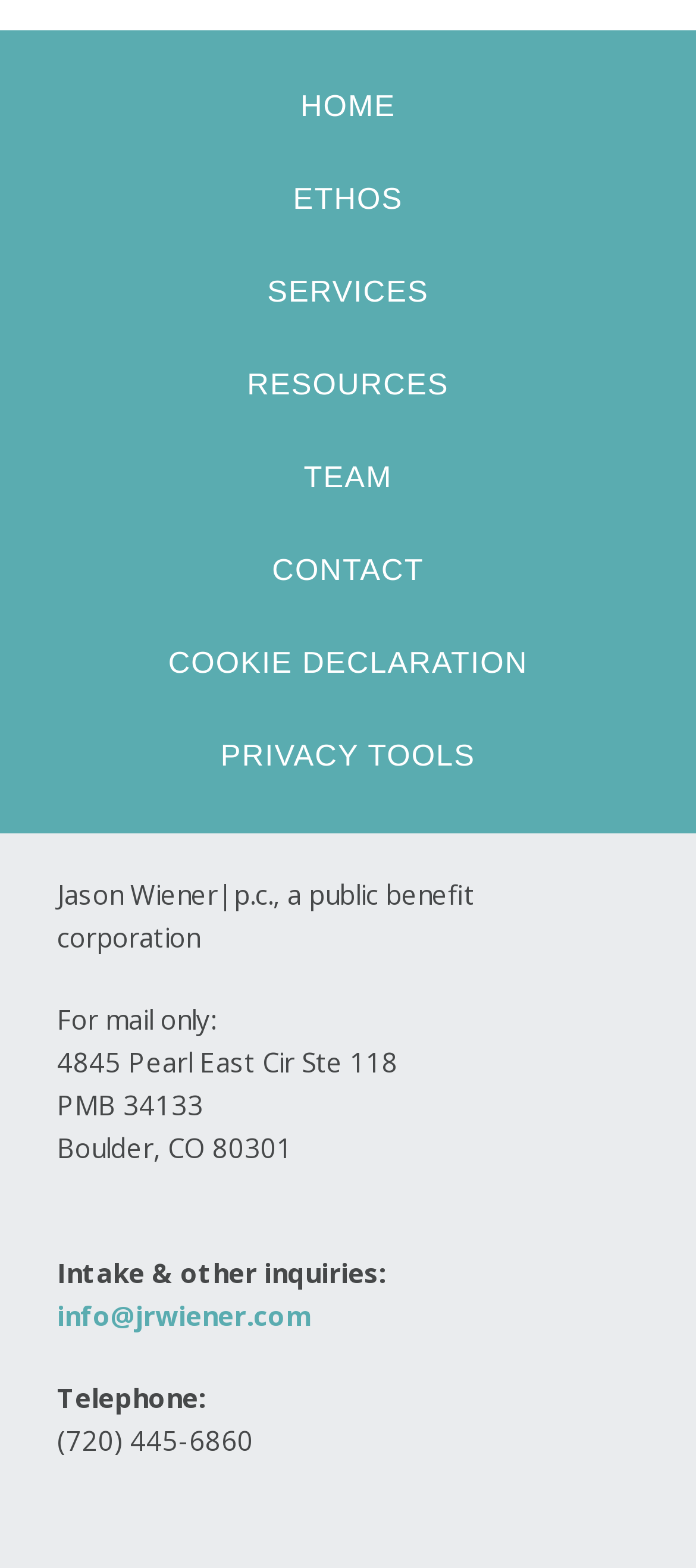Please find the bounding box coordinates of the element that must be clicked to perform the given instruction: "send email to info@jrwiener.com". The coordinates should be four float numbers from 0 to 1, i.e., [left, top, right, bottom].

[0.082, 0.827, 0.446, 0.85]